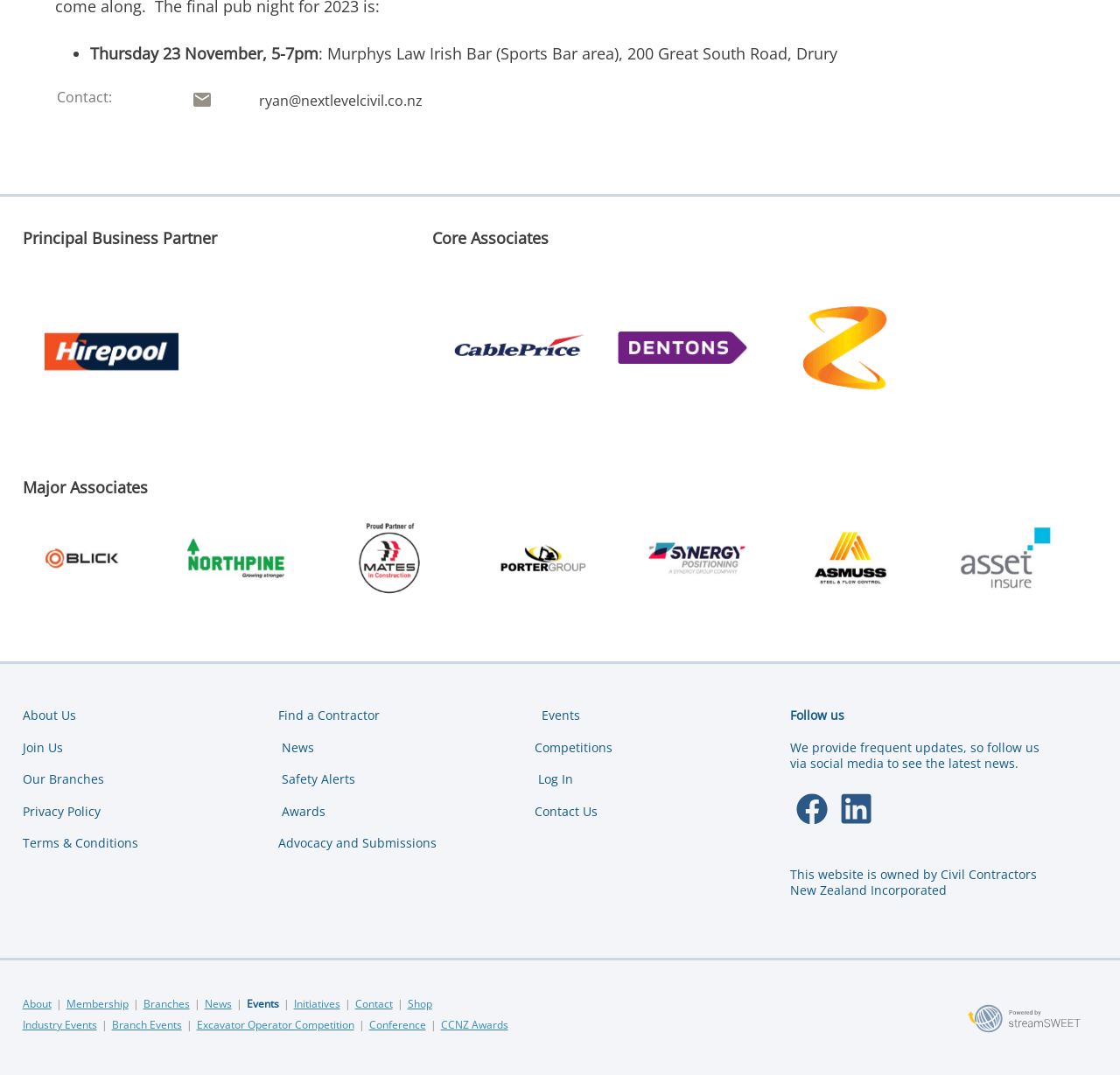From the given element description: "Conference", find the bounding box for the UI element. Provide the coordinates as four float numbers between 0 and 1, in the order [left, top, right, bottom].

[0.329, 0.946, 0.38, 0.96]